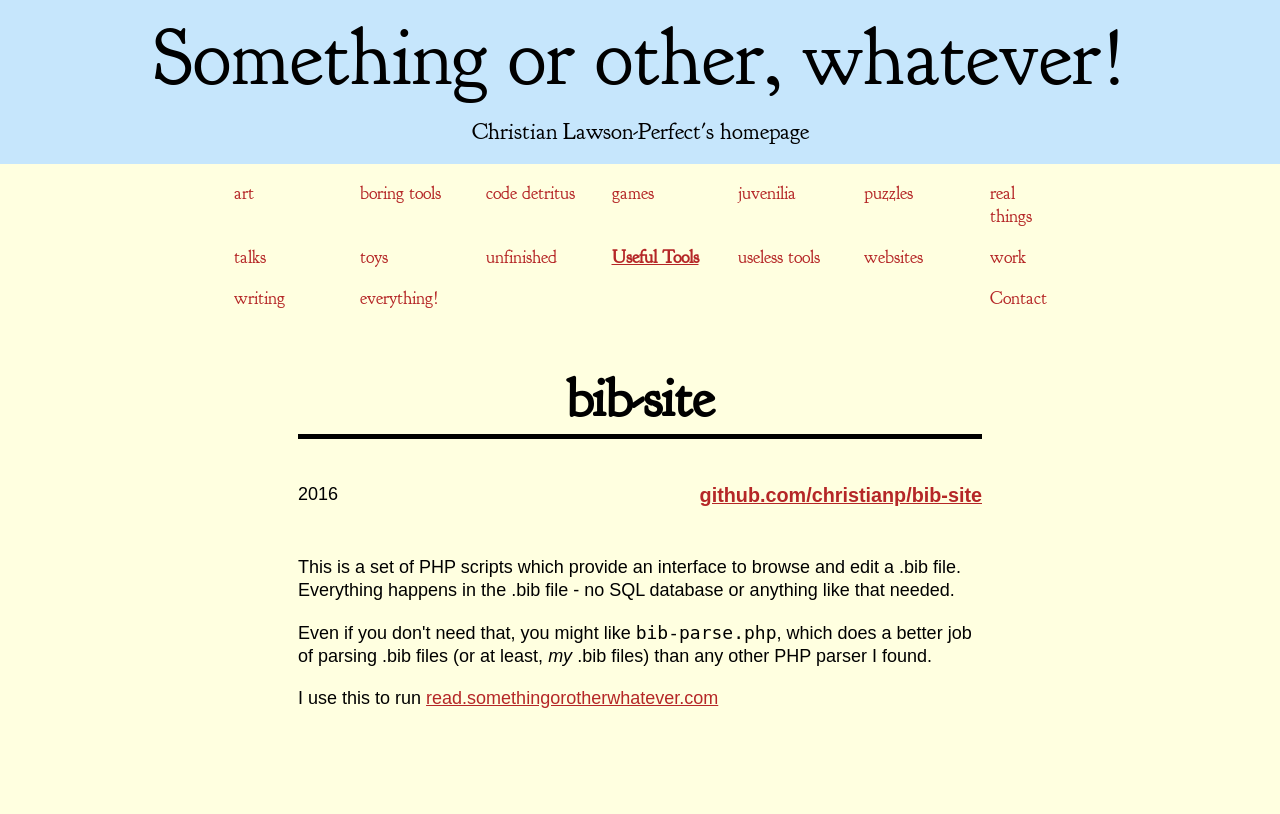Please determine the bounding box coordinates of the element to click on in order to accomplish the following task: "visit github repository". Ensure the coordinates are four float numbers ranging from 0 to 1, i.e., [left, top, right, bottom].

[0.547, 0.595, 0.767, 0.622]